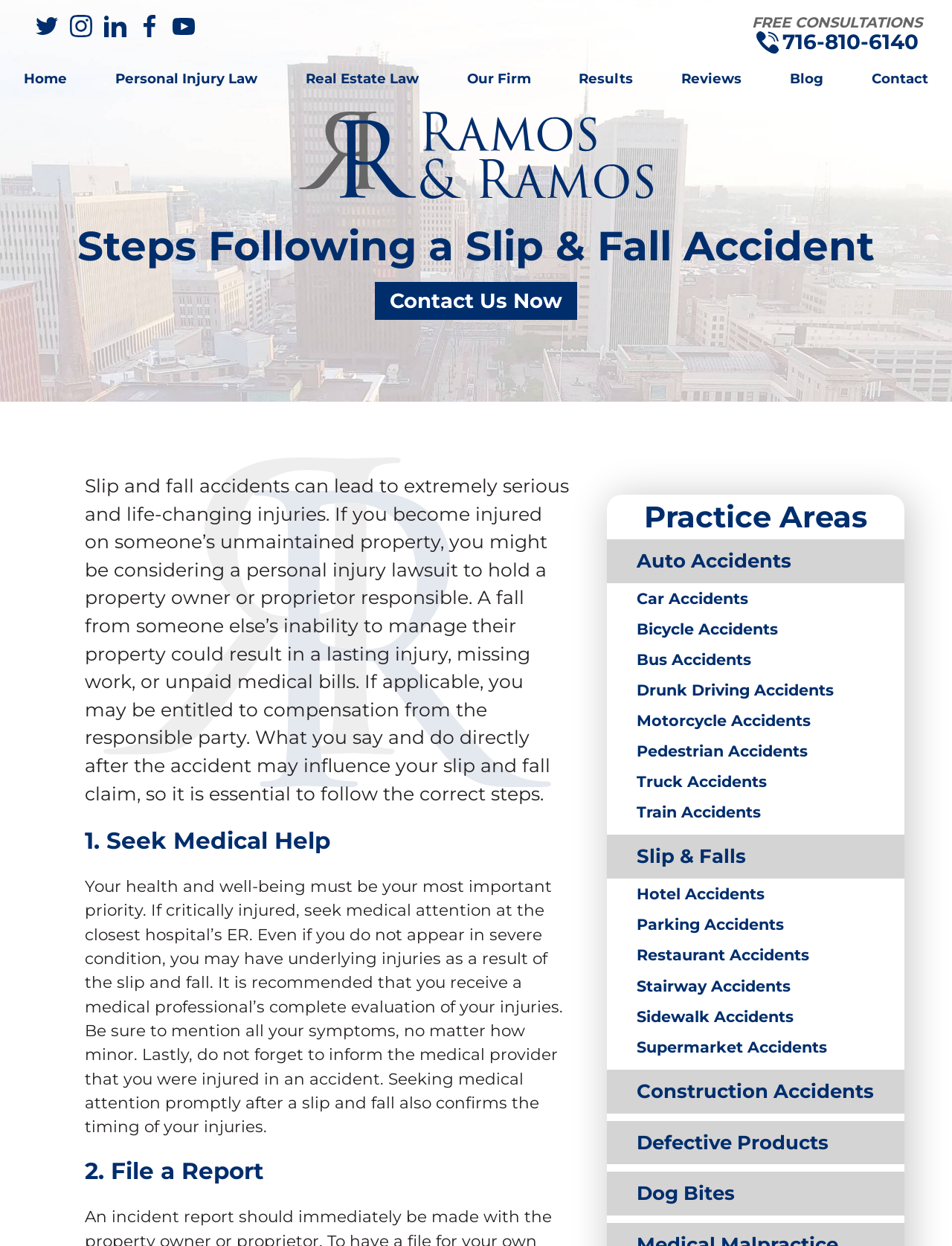Locate the bounding box coordinates of the element to click to perform the following action: 'Click the 'Slip & Falls' link'. The coordinates should be given as four float values between 0 and 1, in the form of [left, top, right, bottom].

[0.653, 0.676, 0.966, 0.699]